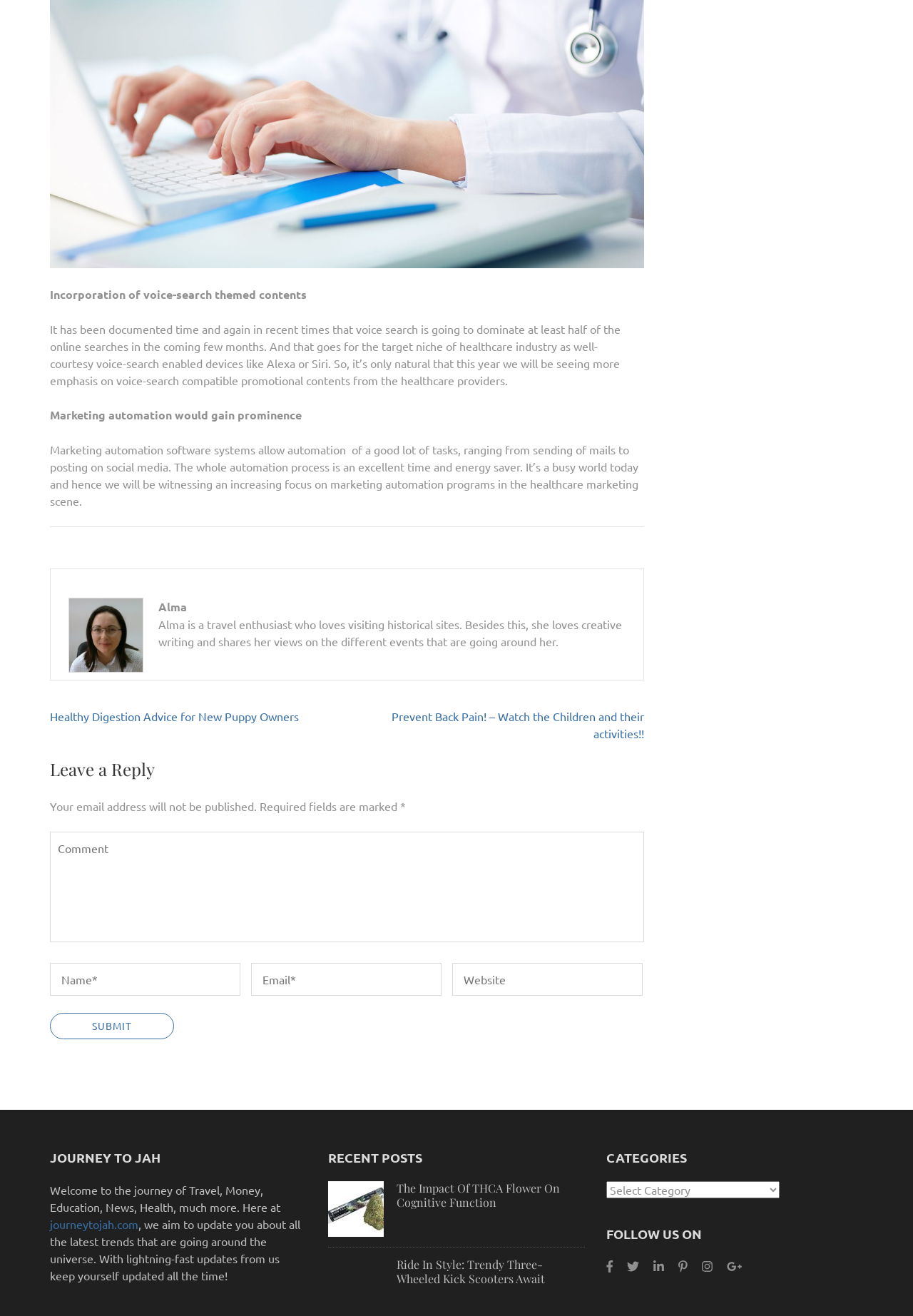Identify the bounding box for the given UI element using the description provided. Coordinates should be in the format (top-left x, top-left y, bottom-right x, bottom-right y) and must be between 0 and 1. Here is the description: title="GooglePlus"

[0.796, 0.956, 0.813, 0.968]